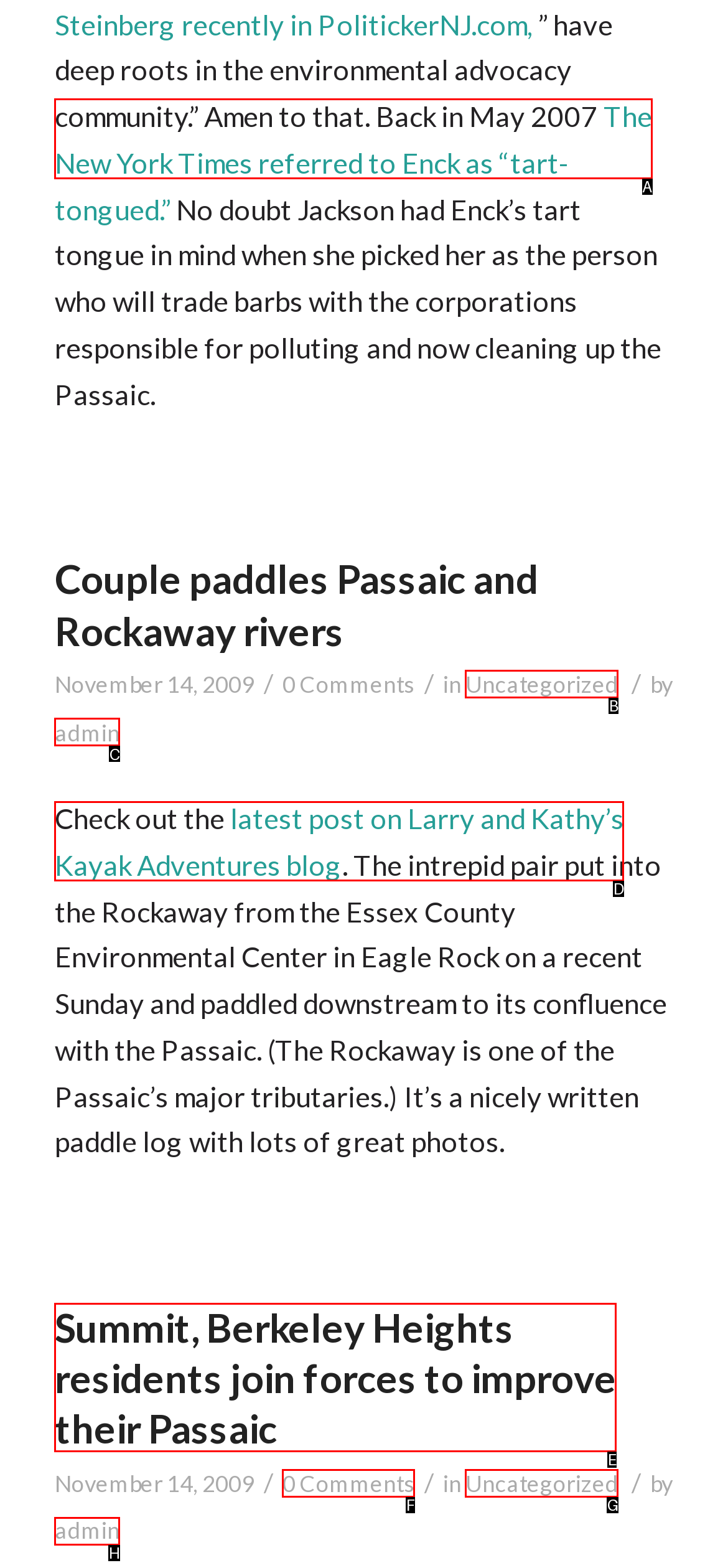Choose the letter of the option that needs to be clicked to perform the task: Read Four Tips for Getting Accurate Medical Certificate Translation. Answer with the letter.

None